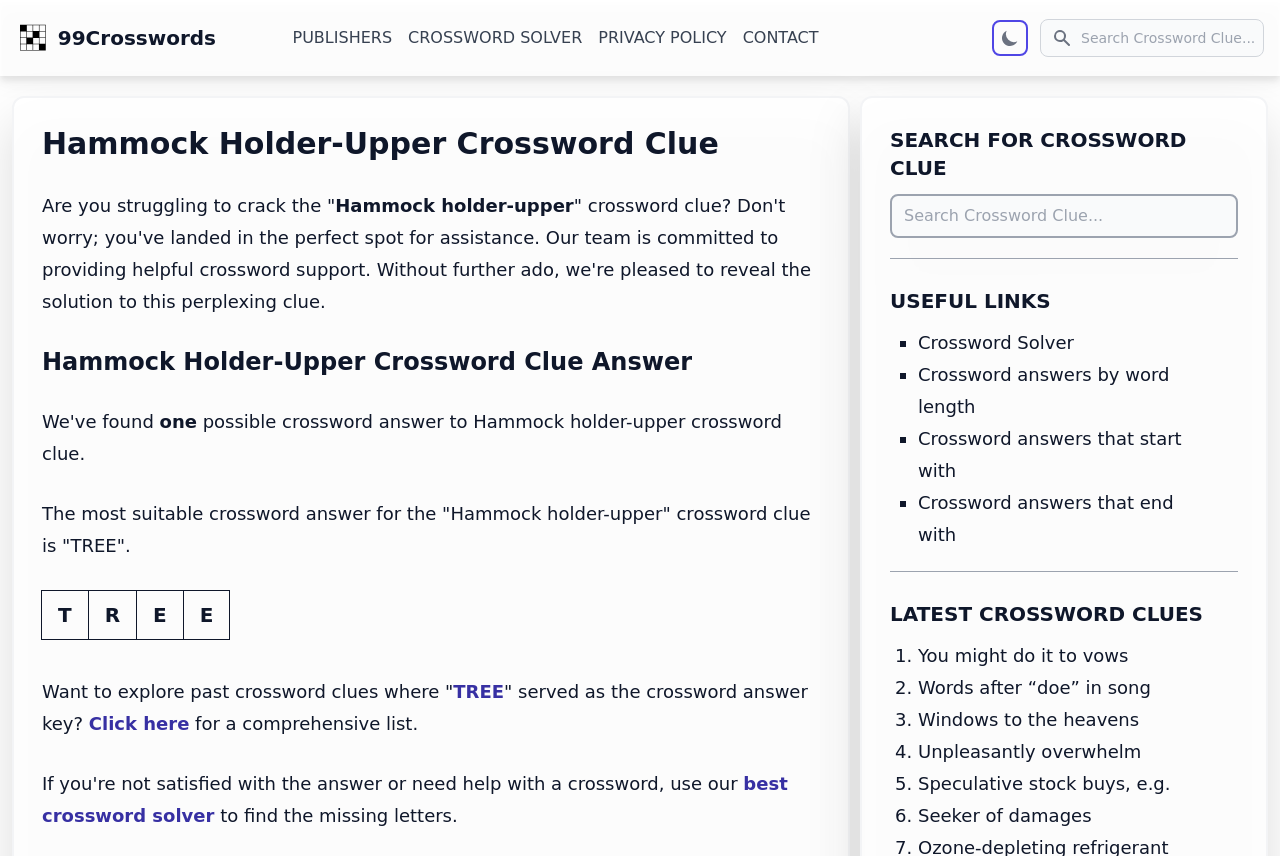What is the purpose of the 'Search Crossword Clue...' textbox? Look at the image and give a one-word or short phrase answer.

to search for crossword clues